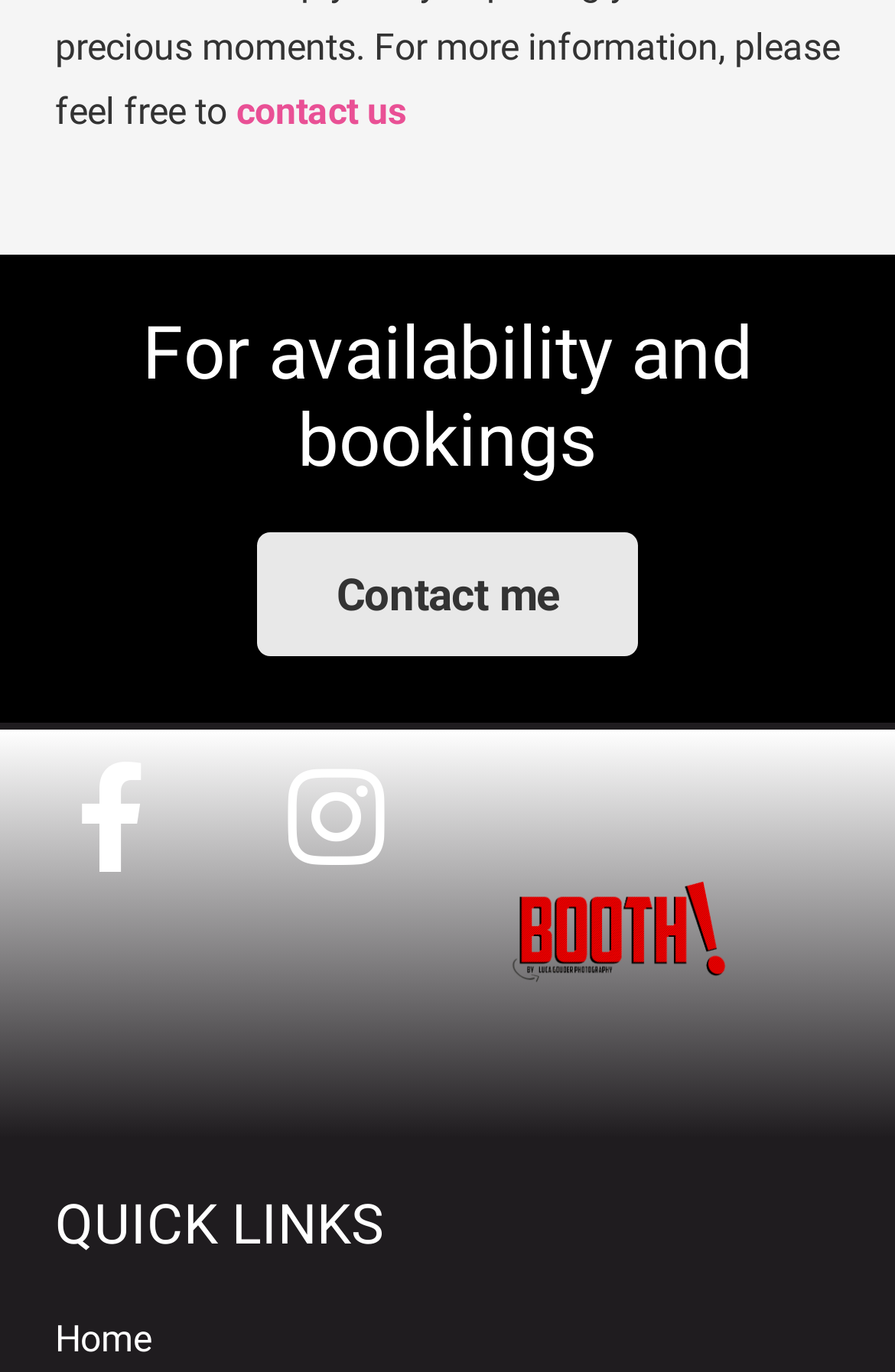Refer to the element description aria-label="fab|facebook-f" and identify the corresponding bounding box in the screenshot. Format the coordinates as (top-left x, top-left y, bottom-right x, bottom-right y) with values in the range of 0 to 1.

[0.062, 0.555, 0.188, 0.64]